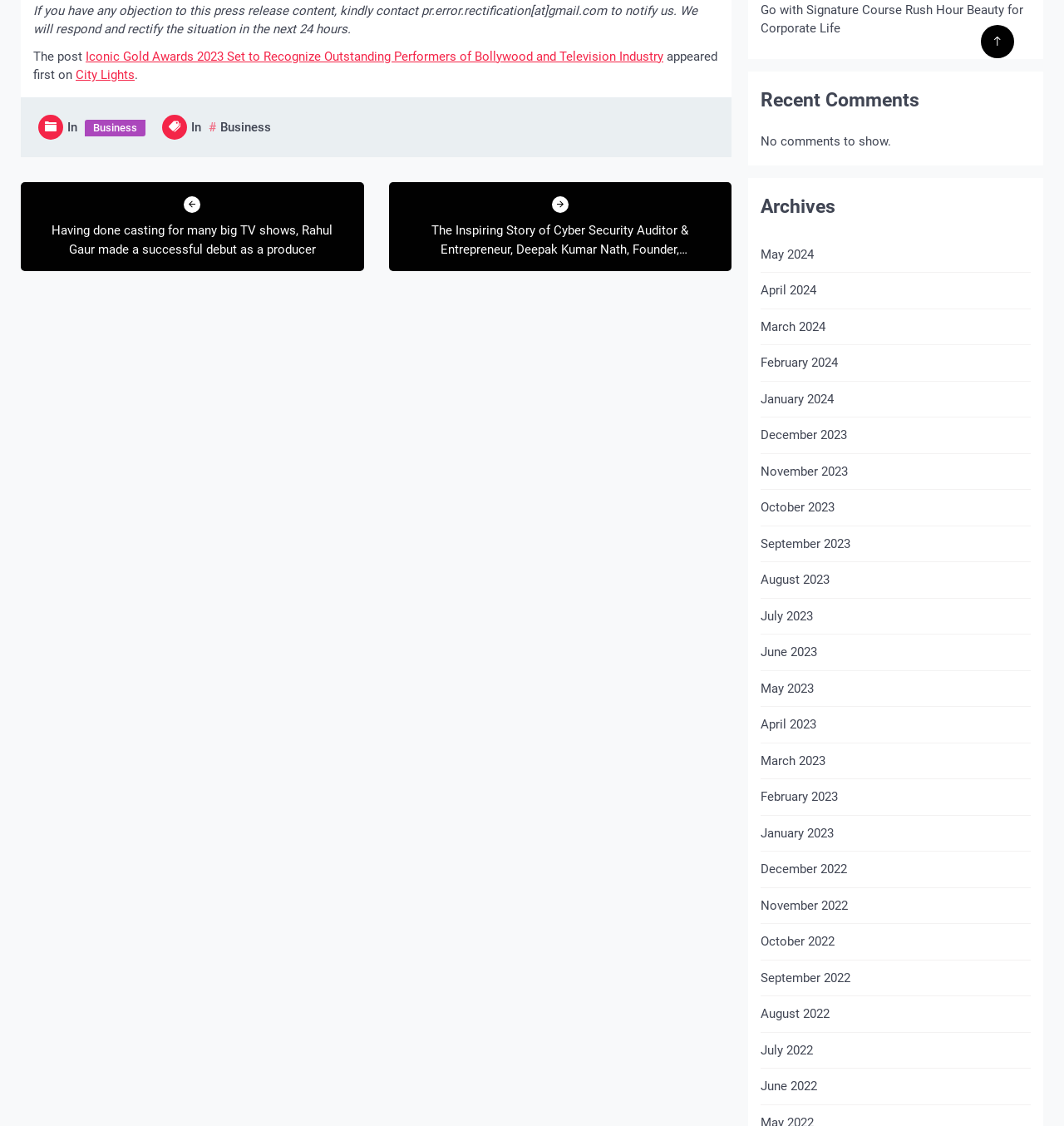Please identify the bounding box coordinates of the clickable region that I should interact with to perform the following instruction: "View the post about Rahul Gaur". The coordinates should be expressed as four float numbers between 0 and 1, i.e., [left, top, right, bottom].

[0.043, 0.174, 0.318, 0.23]